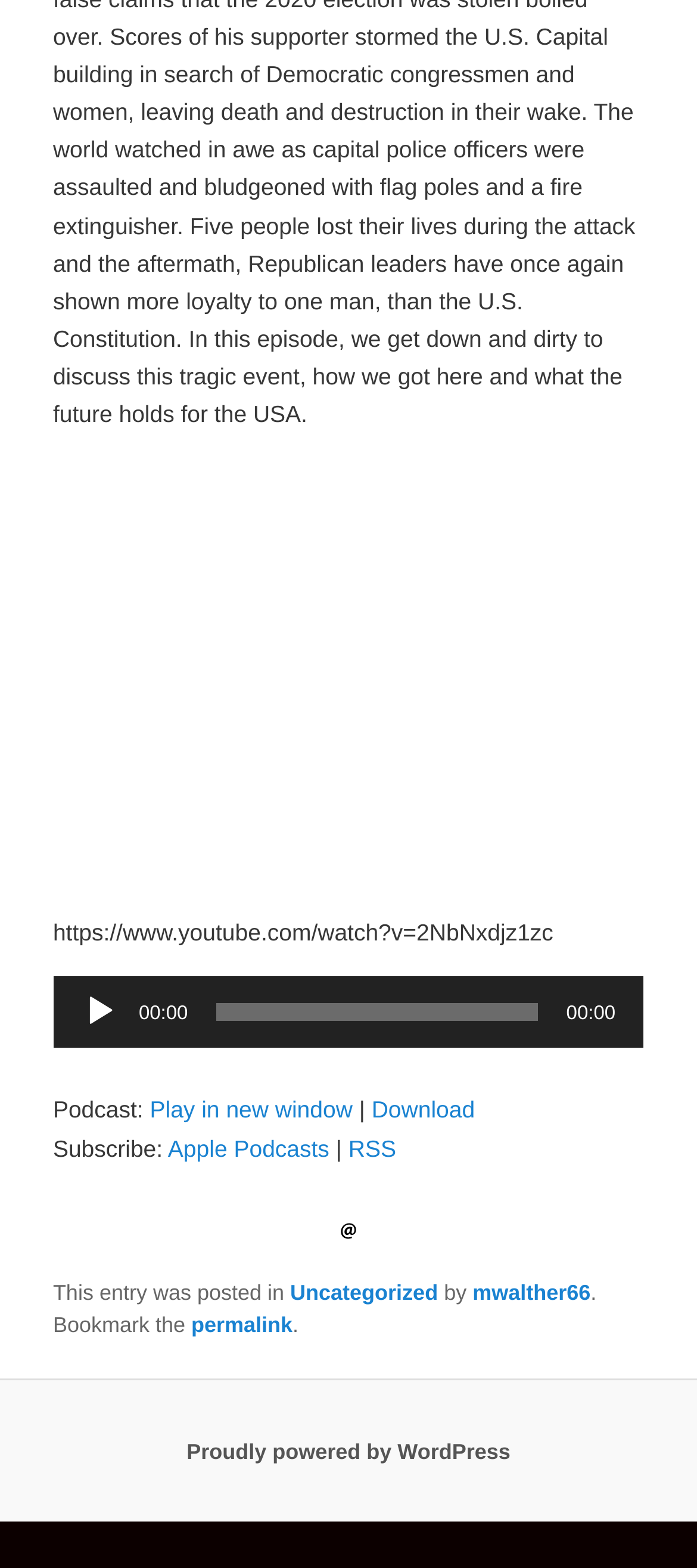Determine the bounding box coordinates of the element that should be clicked to execute the following command: "Open the permalink".

[0.274, 0.837, 0.42, 0.853]